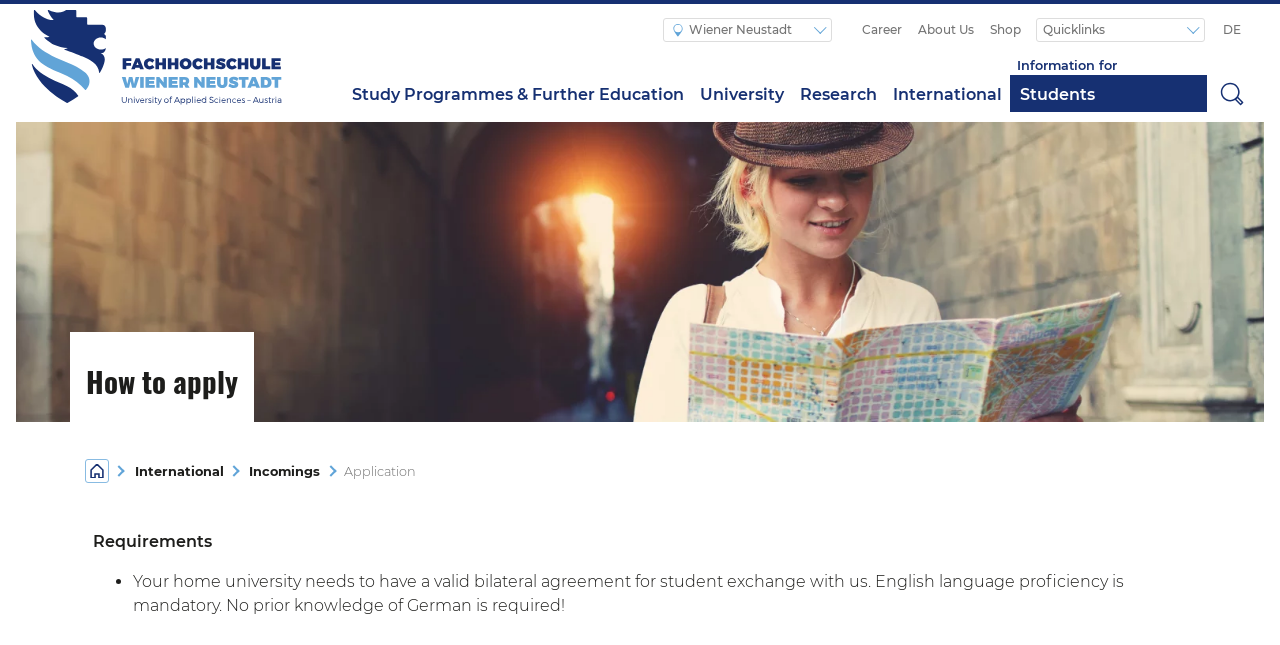Using the given description, provide the bounding box coordinates formatted as (top-left x, top-left y, bottom-right x, bottom-right y), with all values being floating point numbers between 0 and 1. Description: Students

[0.791, 0.085, 0.942, 0.147]